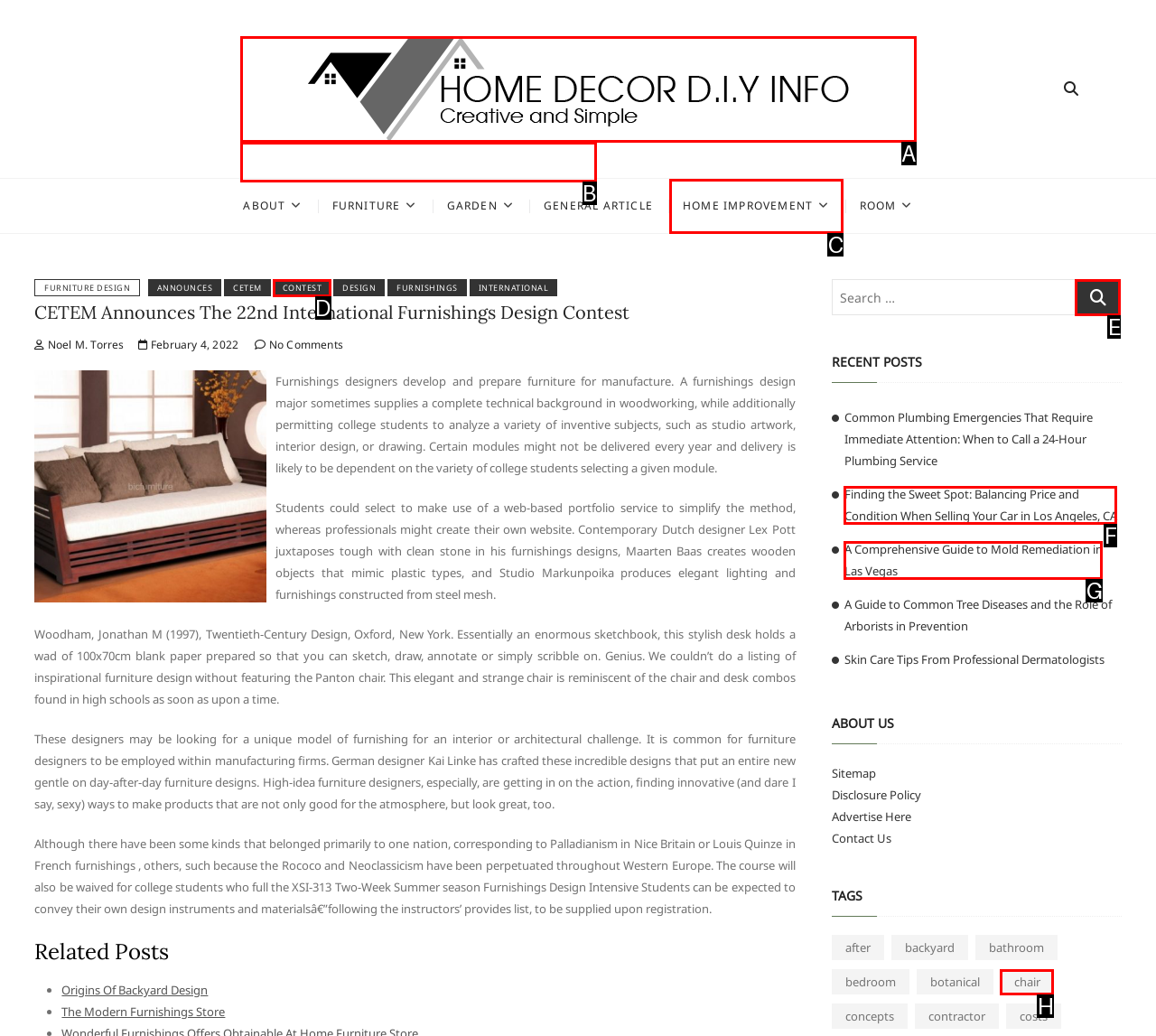From the description: parent_node: Search …, select the HTML element that fits best. Reply with the letter of the appropriate option.

E